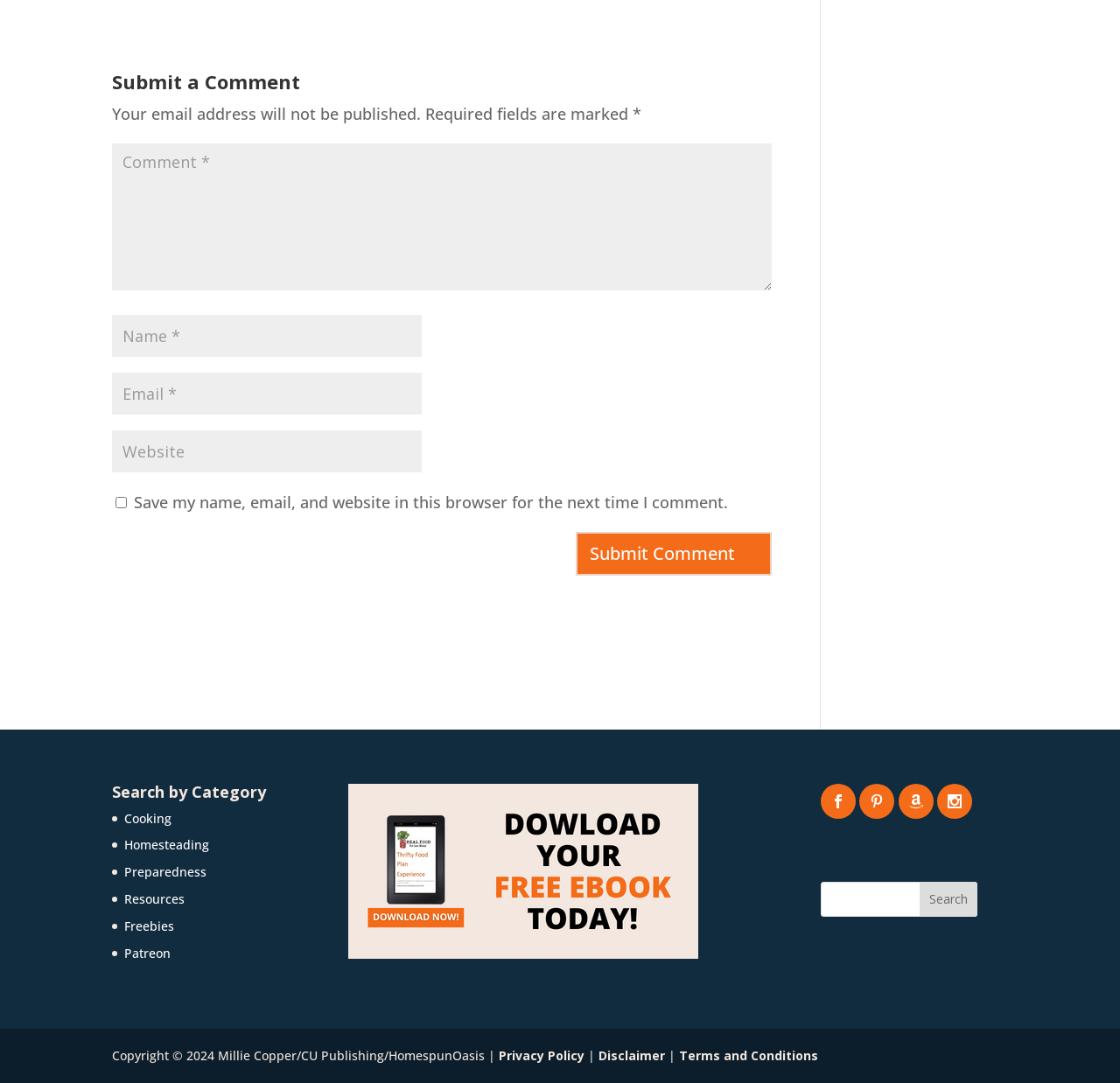Extract the bounding box coordinates for the HTML element that matches this description: "input value="Website" name="url"". The coordinates should be four float numbers between 0 and 1, i.e., [left, top, right, bottom].

[0.1, 0.397, 0.377, 0.436]